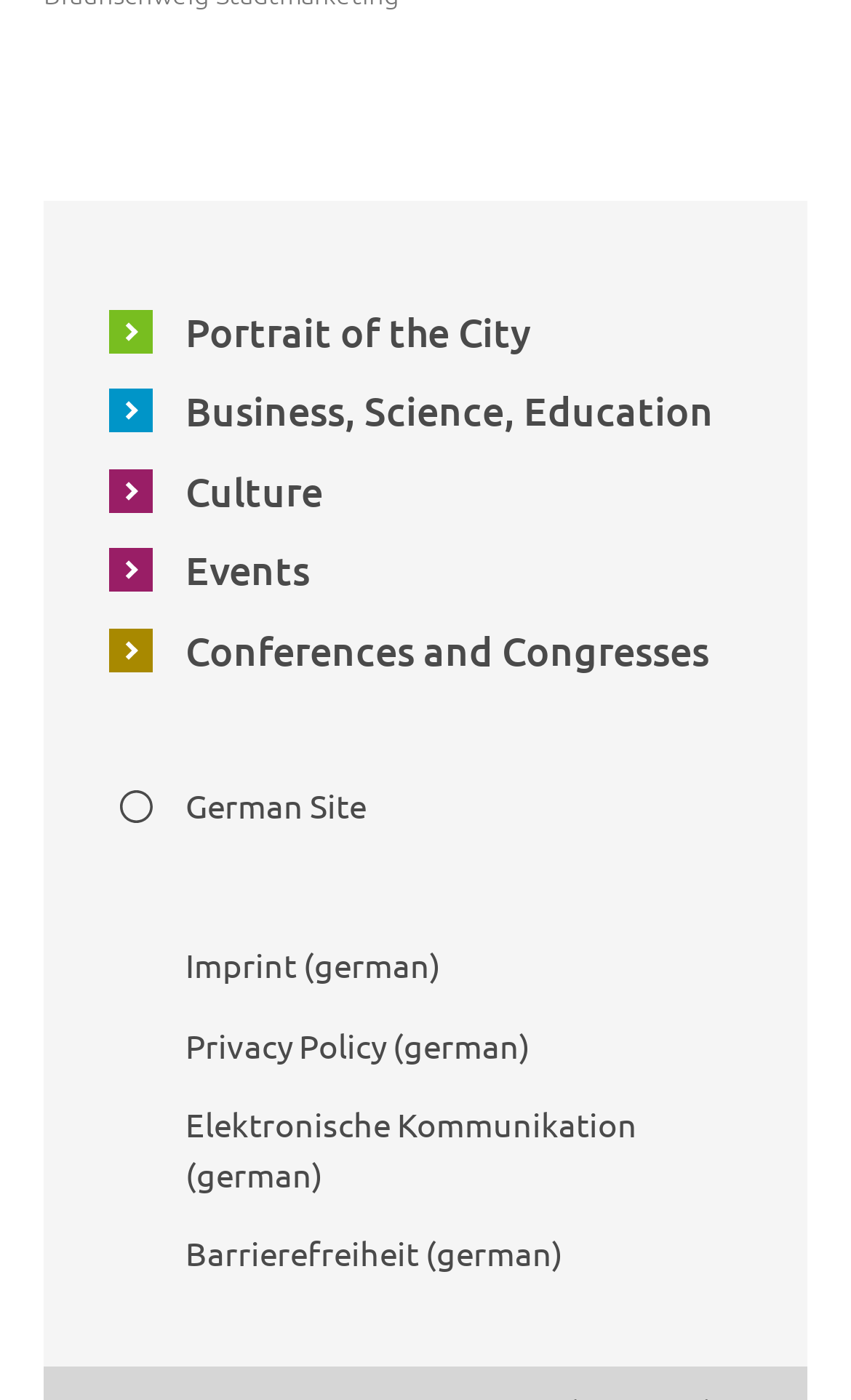Given the element description, predict the bounding box coordinates in the format (top-left x, top-left y, bottom-right x, bottom-right y). Make sure all values are between 0 and 1. Here is the element description: Barrierefreiheit (german)

[0.218, 0.867, 0.897, 0.924]